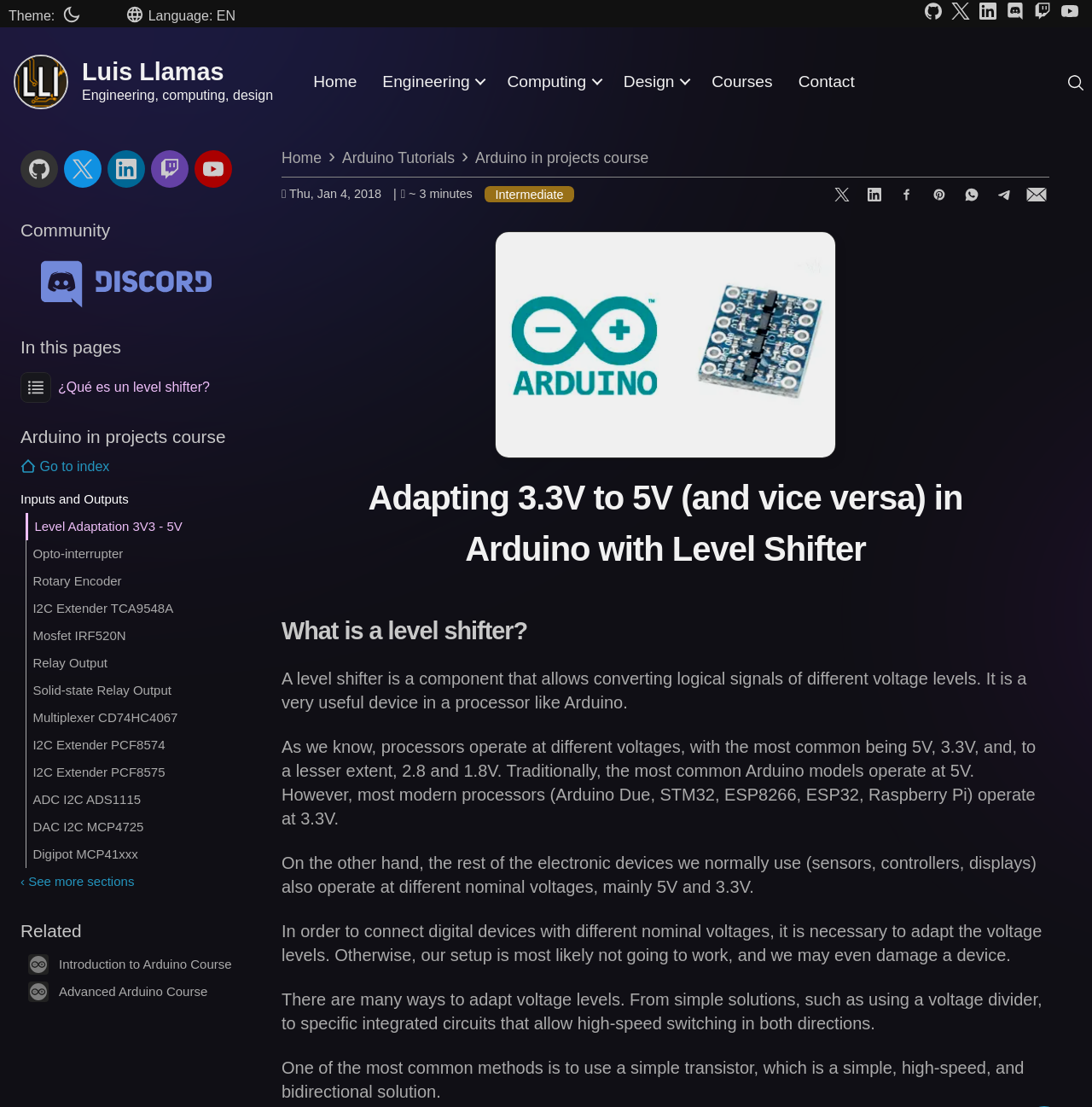Refer to the screenshot and give an in-depth answer to this question: What is the theme toggle button for?

I found a button labeled 'Theme:' with an image next to it, which suggests that it is a toggle button for changing the theme of the website.